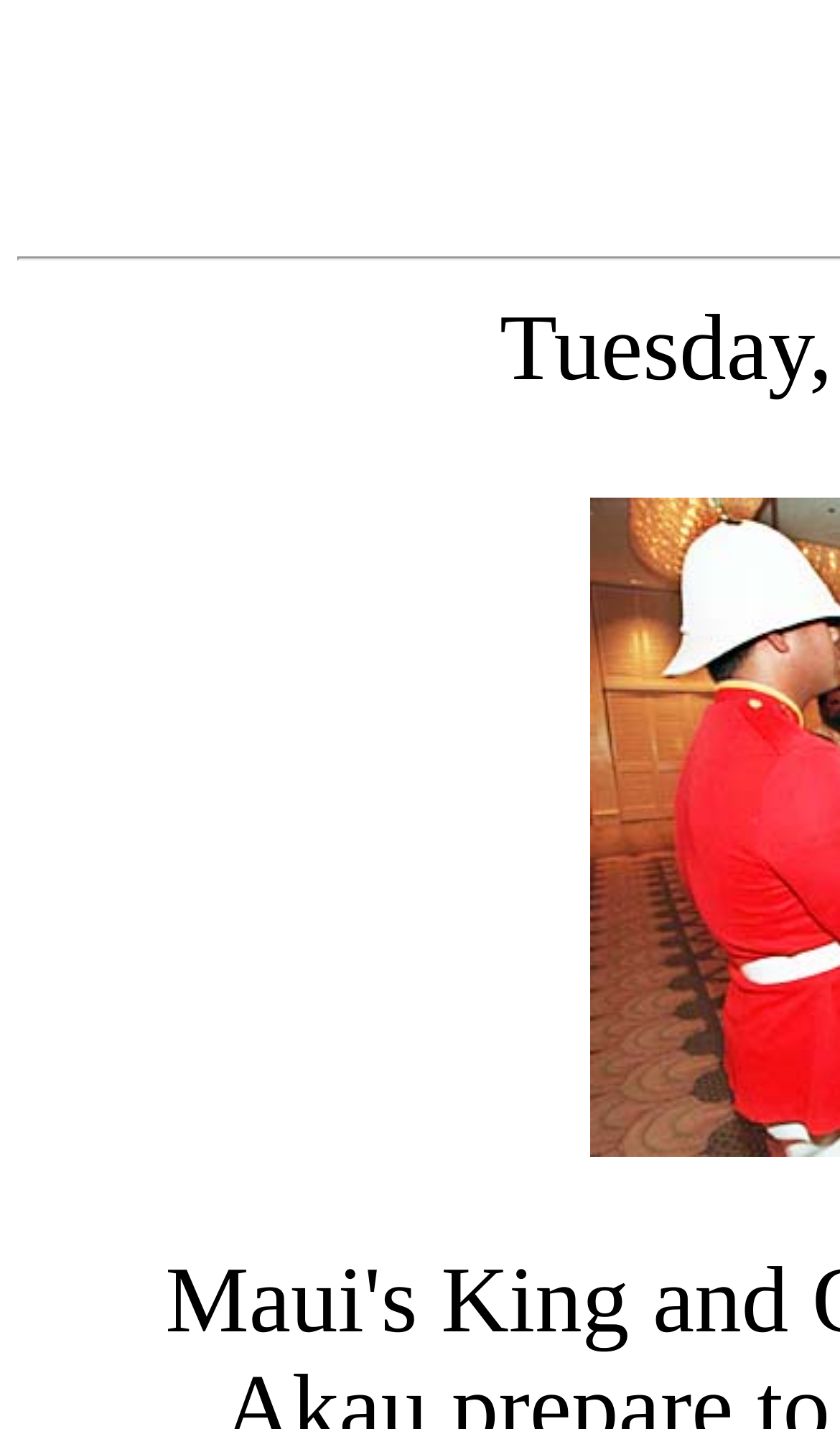Your task is to find and give the main heading text of the webpage.

Having a ball